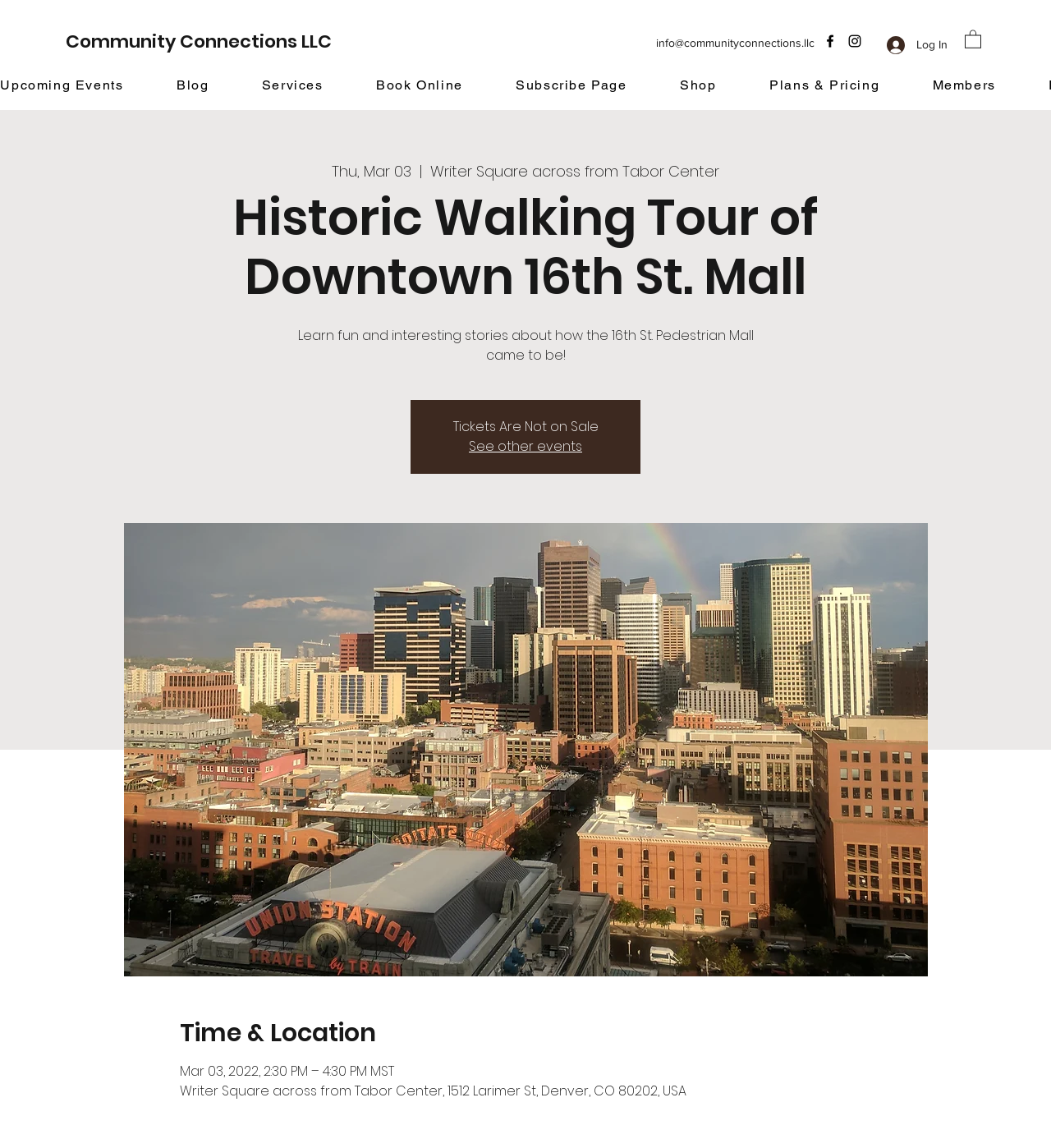Specify the bounding box coordinates of the area to click in order to execute this command: 'See other events'. The coordinates should consist of four float numbers ranging from 0 to 1, and should be formatted as [left, top, right, bottom].

[0.446, 0.381, 0.554, 0.397]